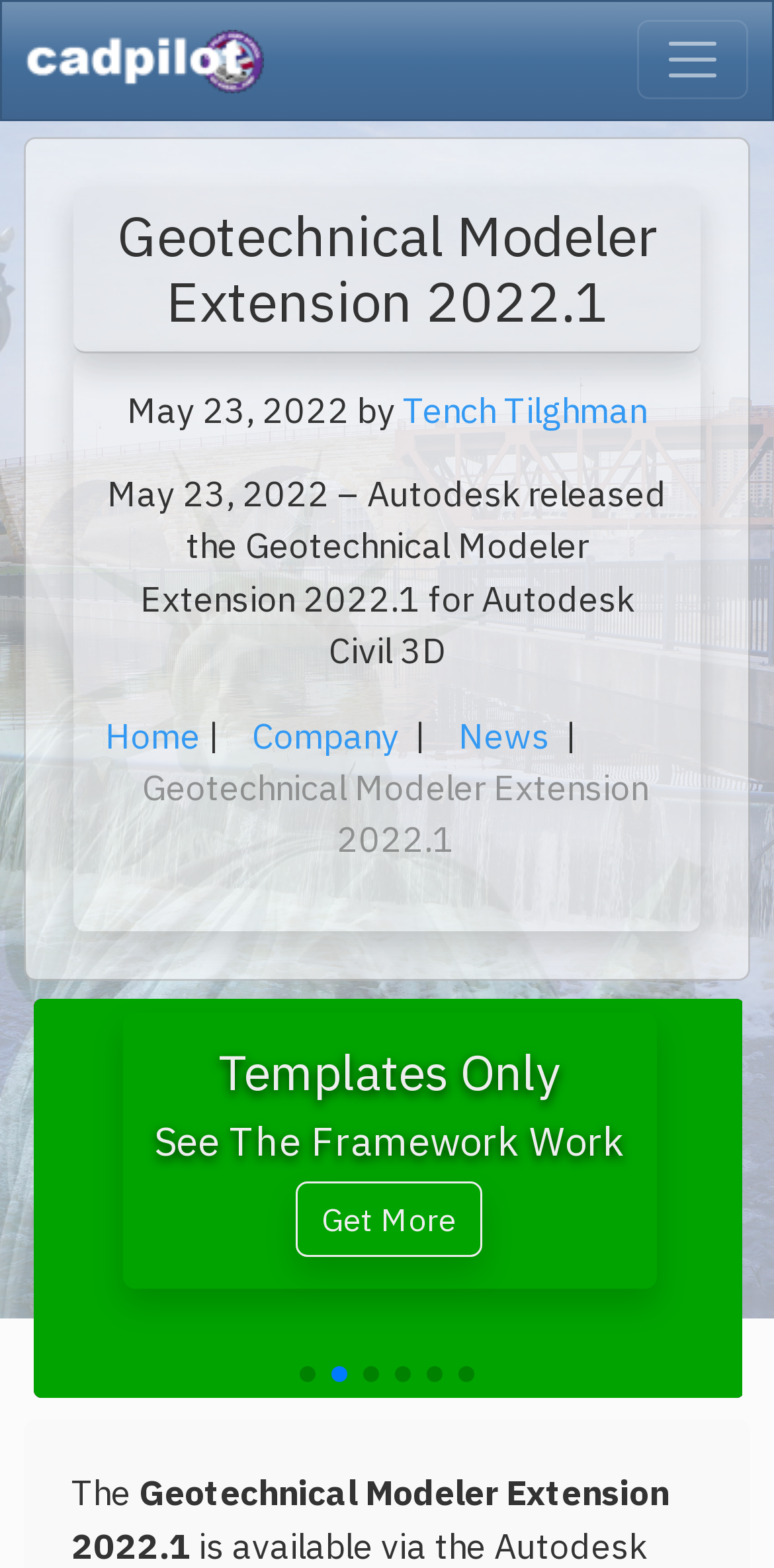Construct a comprehensive description capturing every detail on the webpage.

The webpage is about the Geotechnical Modeler Extension 2022.1, with a prominent heading at the top center of the page. Below the heading, there is a brief description of the extension, mentioning its release date and purpose. 

On the top left, there is a logo of cadpilot.com, which is a link. Next to the logo, there is a toggle navigation button. 

The page has a breadcrumb navigation menu at the top center, with links to Home, Company, and News. 

Below the breadcrumb menu, there are six groups of content, each with a heading and a link to "Get More". The groups are arranged horizontally, with the first group on the left and the sixth group on the right. The headings of the groups include "Framework Videos", "Jump Kit", "Templates Only", "Become a Member", "Autodesk Civil Videos", and another "Framework Videos". 

Each group has a heading and a subheading, with the subheading providing more information about the topic. The "Get More" links are located below the subheadings.

At the bottom of the page, there is a video player with controls, including play, mute, and full-screen buttons. The video time scrubber is also available. 

Finally, there are six buttons at the bottom of the page, allowing users to navigate to different slides.